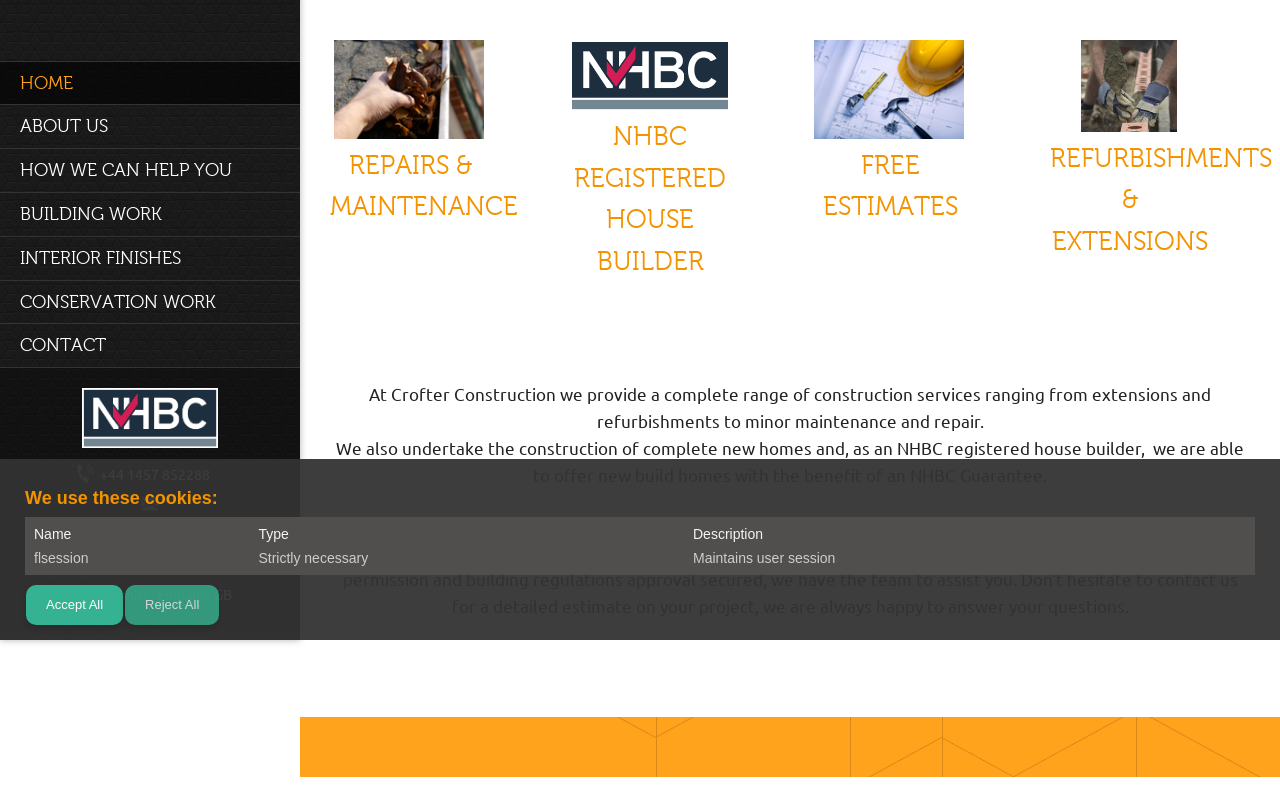Please find the bounding box coordinates (top-left x, top-left y, bottom-right x, bottom-right y) in the screenshot for the UI element described as follows: enquiries@crofterconstruction.com

[0.016, 0.608, 0.219, 0.683]